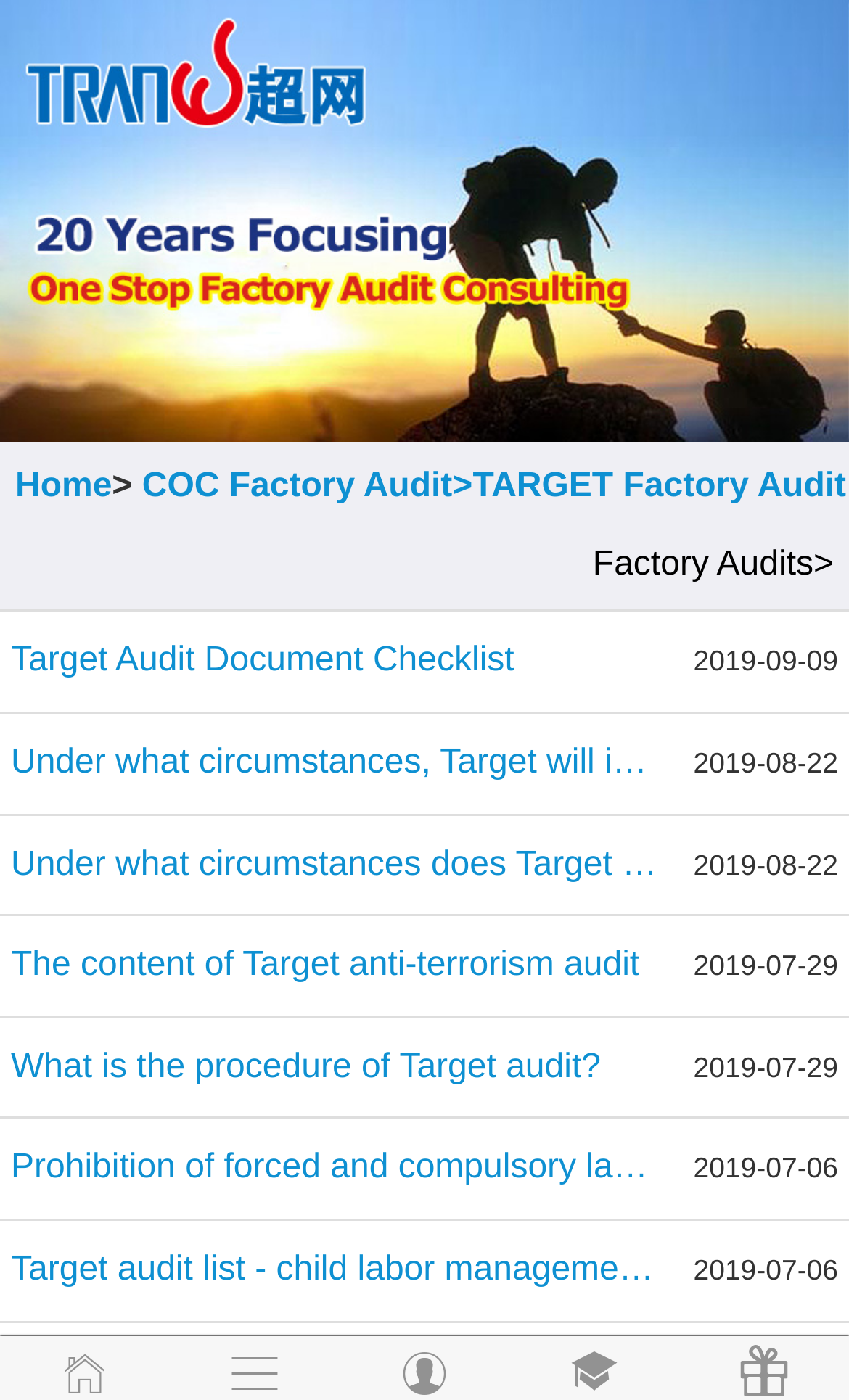Please identify the bounding box coordinates of the area I need to click to accomplish the following instruction: "view COC Factory Audit page".

[0.167, 0.334, 0.557, 0.361]